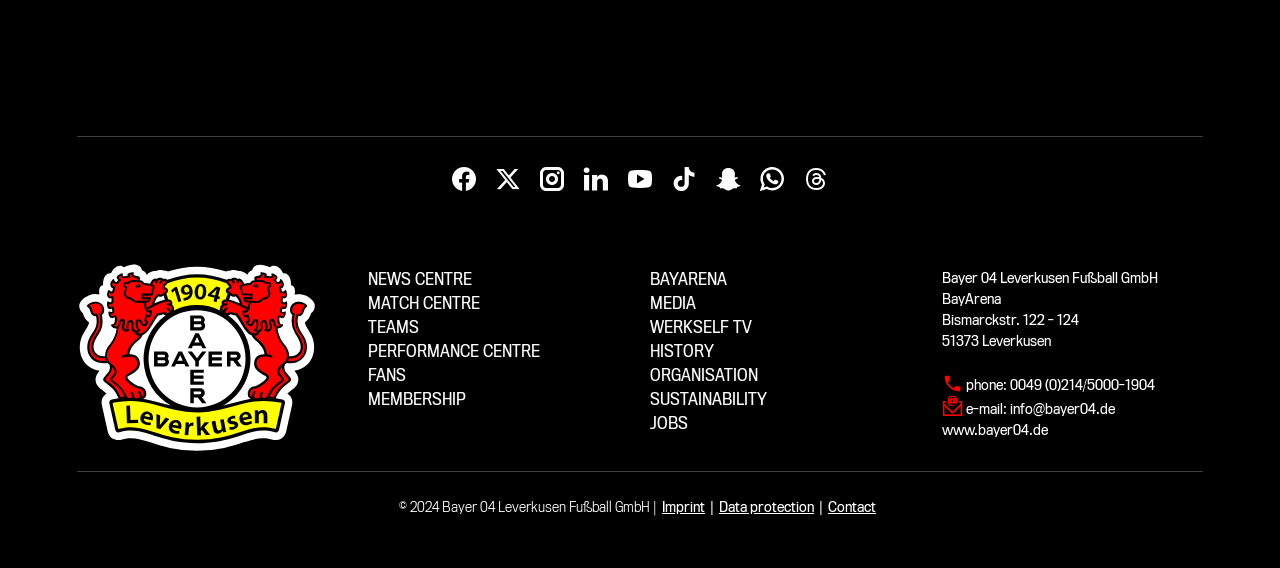Find the bounding box coordinates of the element I should click to carry out the following instruction: "Click the 'SHARE:' link".

None